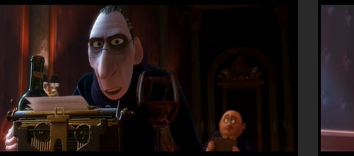Using the information shown in the image, answer the question with as much detail as possible: What is on the table in front of Anton Ego?

In the foreground of the image, a glass of red wine is visible, adding to the atmosphere of sophistication and culinary critique.